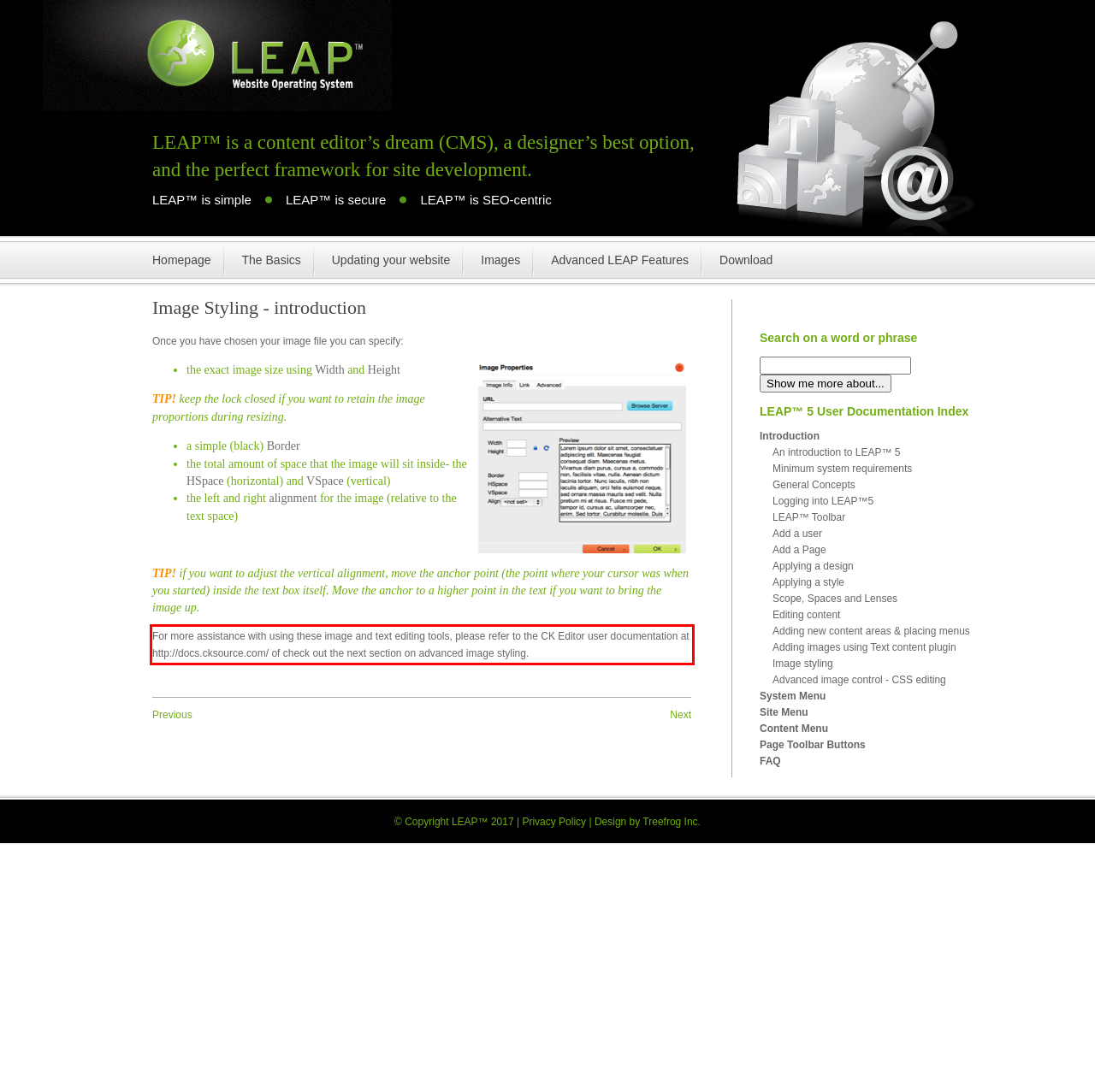Identify the text inside the red bounding box on the provided webpage screenshot by performing OCR.

For more assistance with using these image and text editing tools, please refer to the CK Editor user documentation at http://docs.cksource.com/ of check out the next section on advanced image styling.